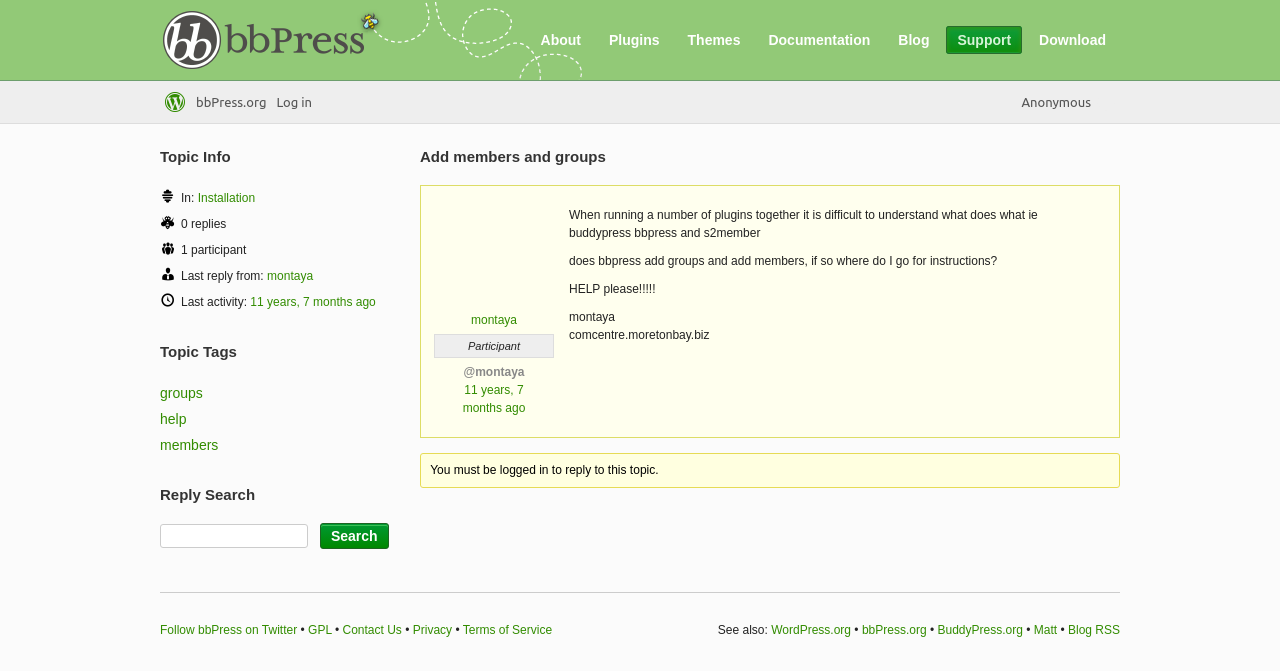Find the bounding box coordinates of the element to click in order to complete the given instruction: "Click on the 'About' link."

[0.414, 0.039, 0.462, 0.08]